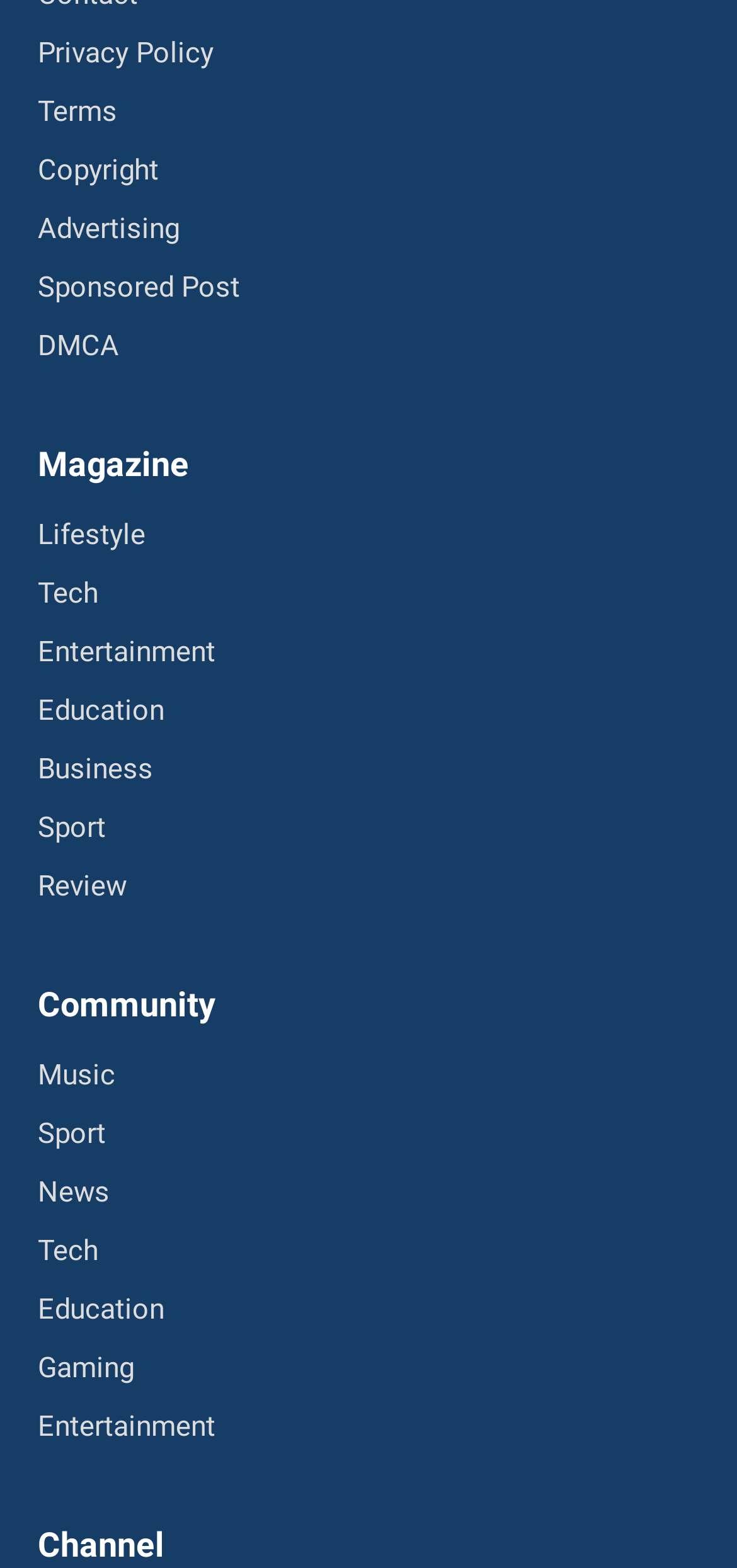Based on the provided description, "pipe", find the bounding box of the corresponding UI element in the screenshot.

None